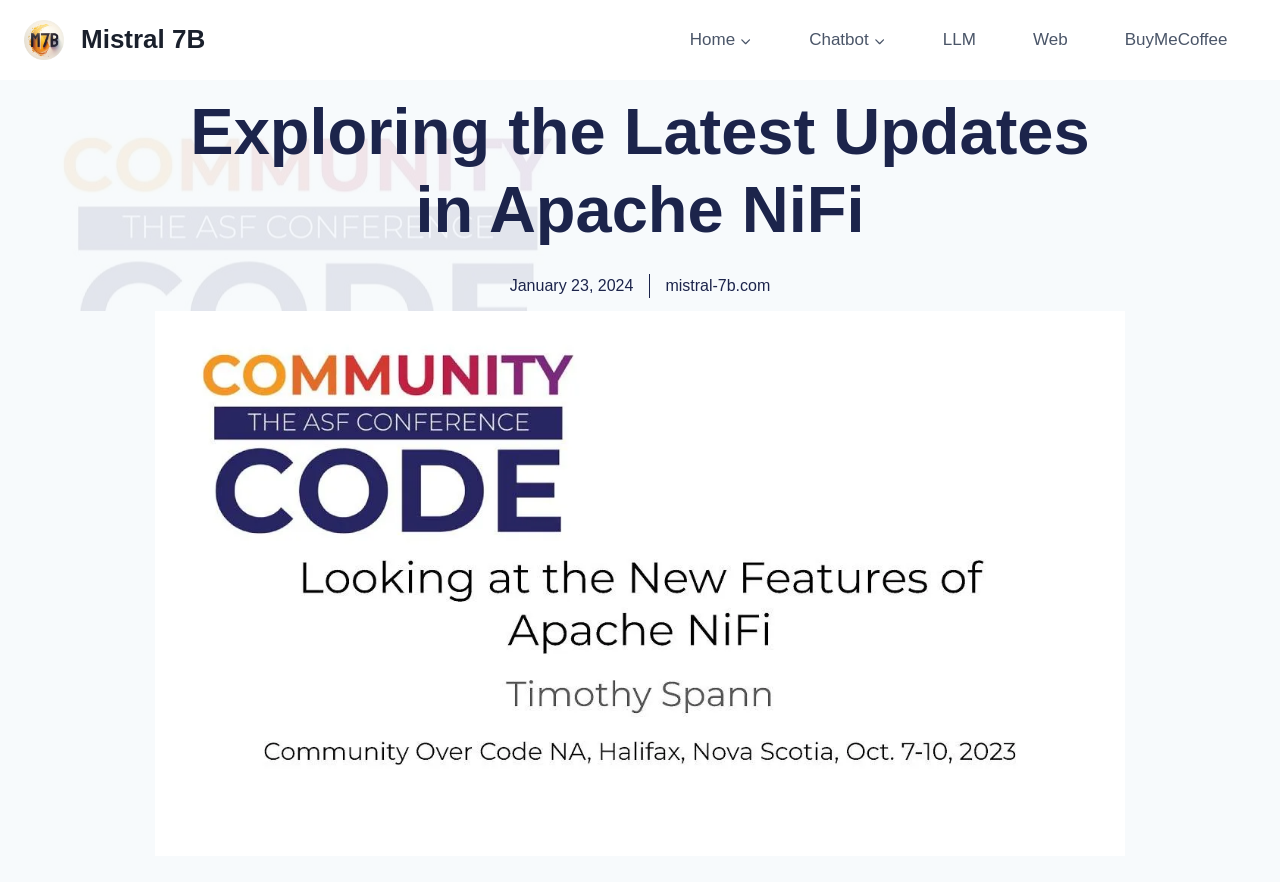What is the purpose of the button next to 'Home'?
Your answer should be a single word or phrase derived from the screenshot.

Child menu of Home